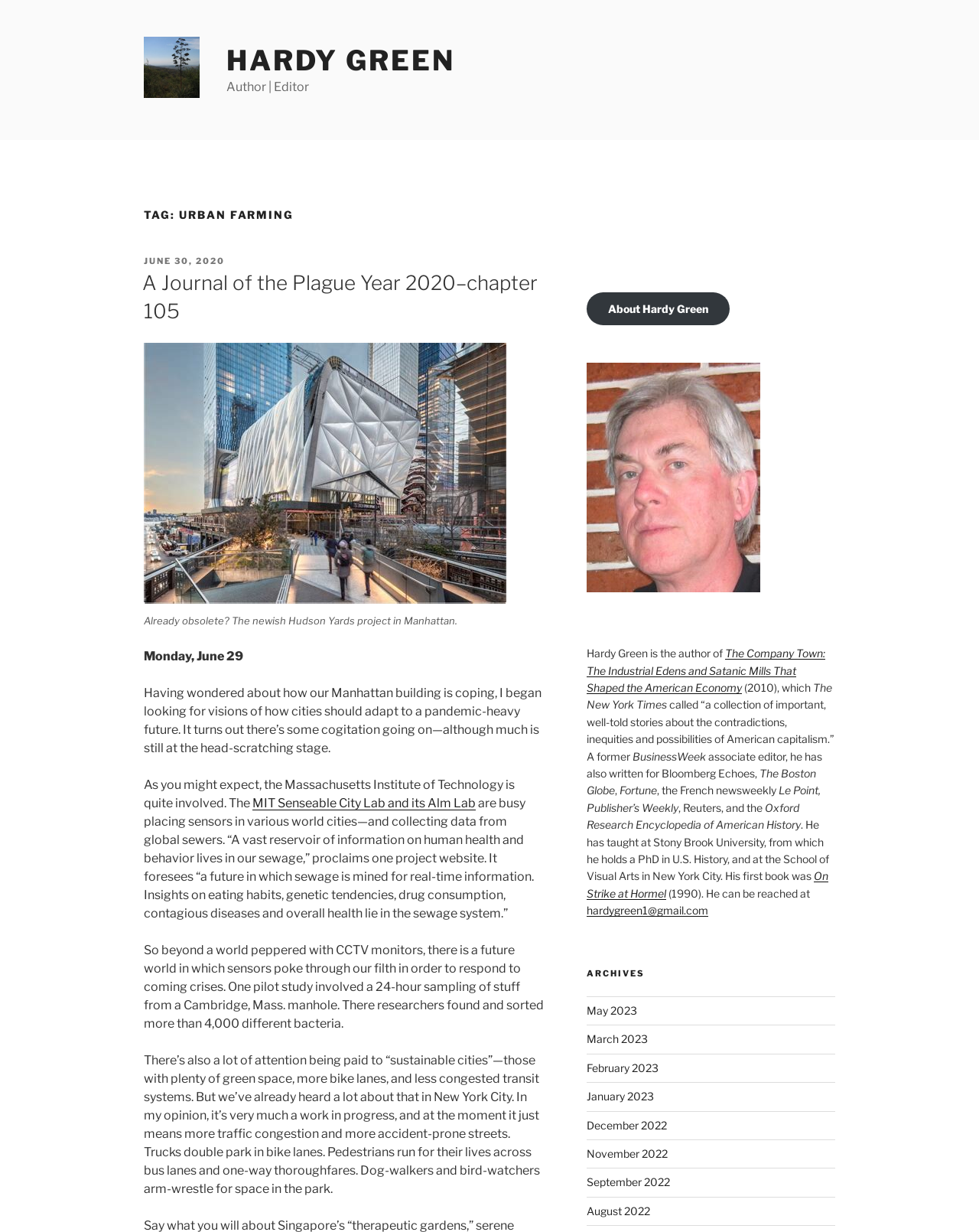Generate a comprehensive description of the webpage.

The webpage is about Hardy Green, an author and editor, with a focus on urban farming. At the top, there is a link to "Hardy Green" with an accompanying image. Below this, there is a heading "TAG: URBAN FARMING" that spans most of the width of the page. 

Under this heading, there is a section with a posted date of "JUNE 30, 2020" and a heading "A Journal of the Plague Year 2020–chapter 105". This section contains a figure with a caption, followed by several paragraphs of text discussing urban farming and sustainability in the context of the COVID-19 pandemic. The text mentions the Massachusetts Institute of Technology's Senseable City Lab and its Alm Lab, which are involved in collecting data from global sewers to track human health and behavior.

To the right of this section, there is a column with a heading "About Hardy Green" that provides biographical information about the author, including his writing credits and teaching experience. Below this, there is a figure with a link, followed by more text about Hardy Green's writing and background.

At the bottom of the page, there is a section with a heading "ARCHIVES" that lists links to archived posts from May 2023 to August 2022.